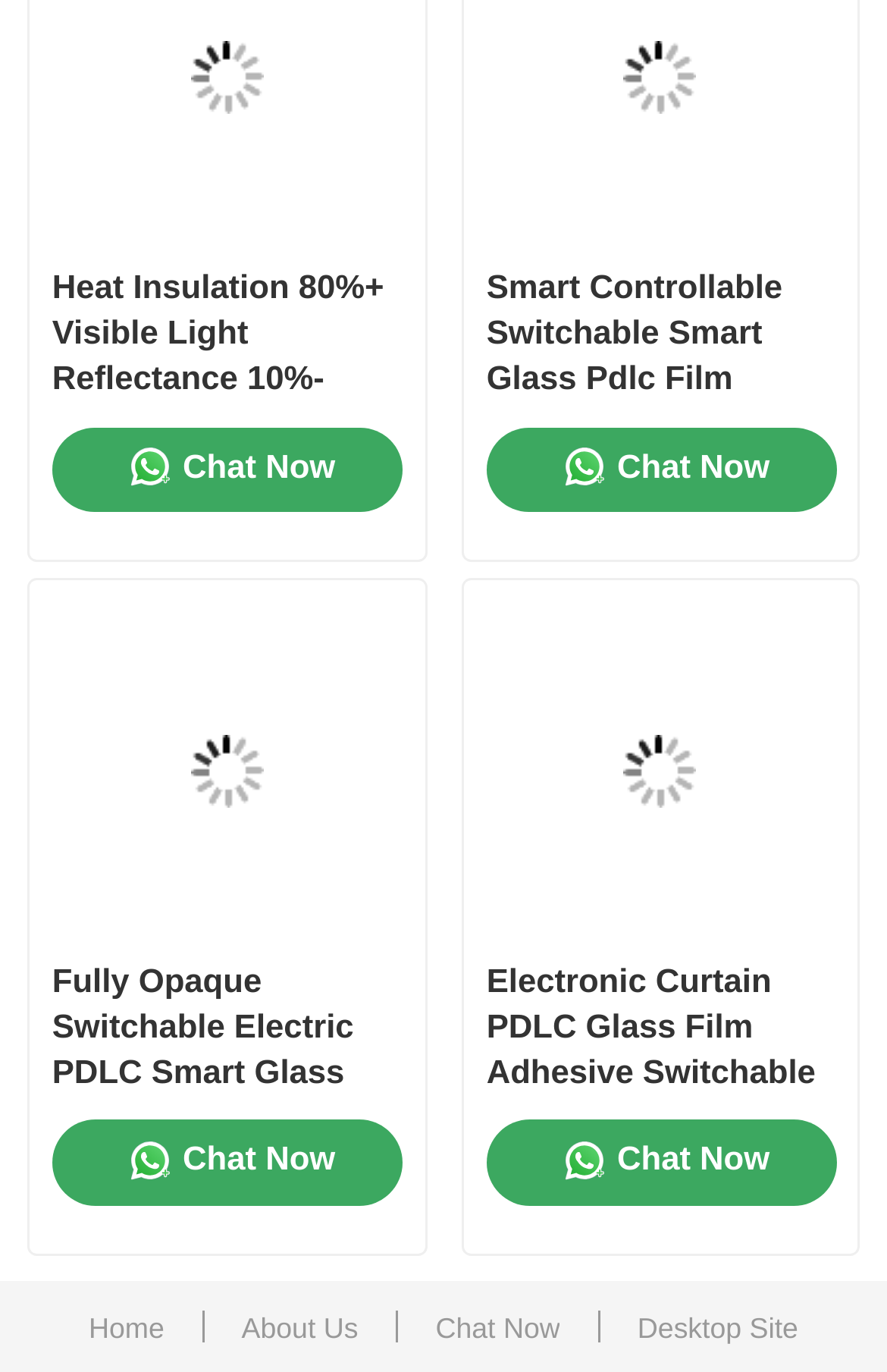Please determine the bounding box coordinates of the element to click on in order to accomplish the following task: "Explore 'Automatic Sliding Door System'". Ensure the coordinates are four float numbers ranging from 0 to 1, i.e., [left, top, right, bottom].

[0.08, 0.581, 0.92, 0.672]